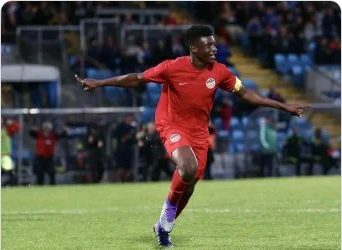Where is the football match taking place?
Answer the question with a single word or phrase derived from the image.

an outdoor stadium